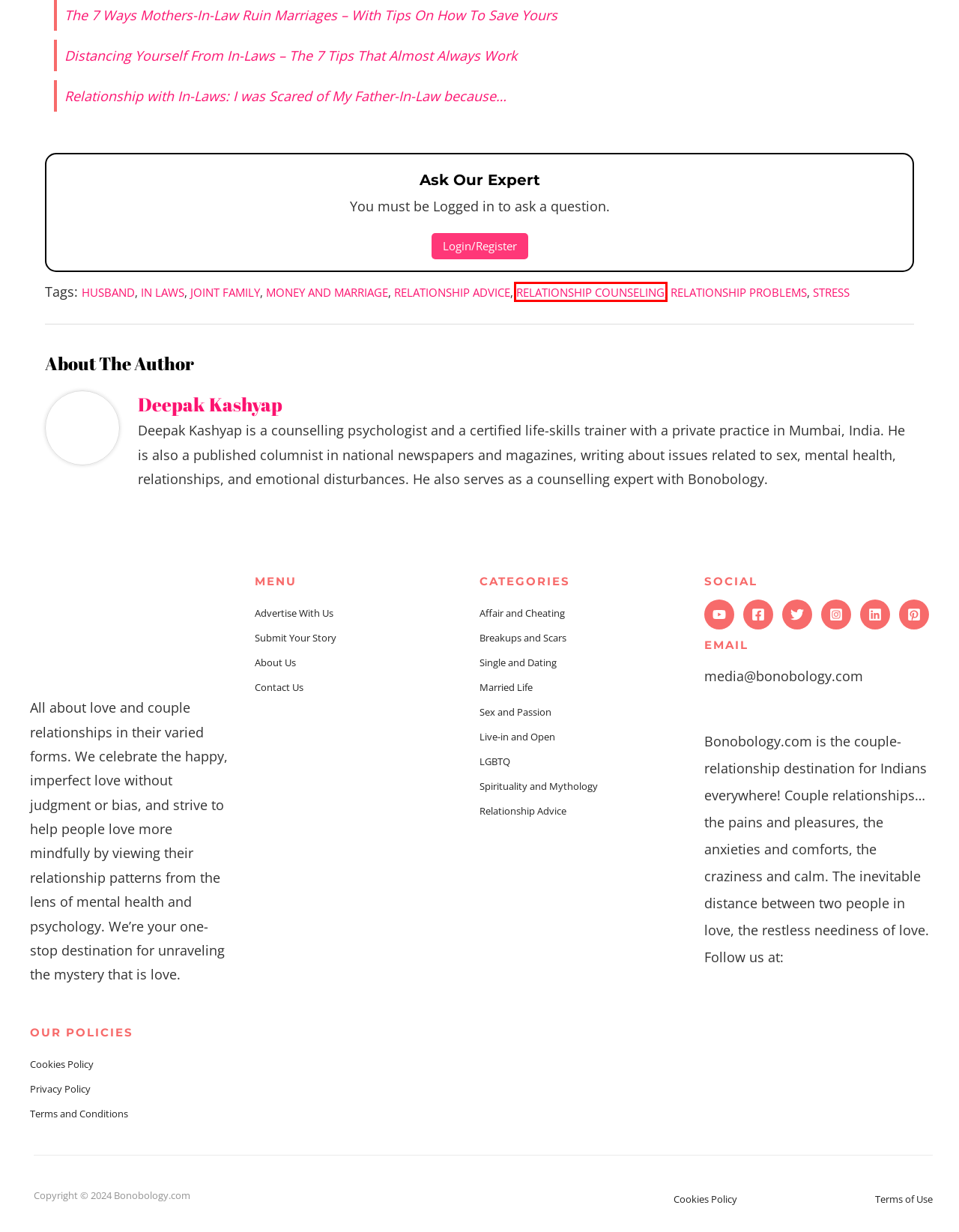Given a screenshot of a webpage with a red bounding box highlighting a UI element, determine which webpage description best matches the new webpage that appears after clicking the highlighted element. Here are the candidates:
A. About Us - Bonobology.com
B. Live-in and Open Relationships, Open Marriages, Premarital Relationships
C. Spirituality and Mythology on Relationships, Sexual-mythic Traditions
D. Relationship Advice By Experts, Get Help, Support and Counselling
E. Stress Archives - Bonobology.com
F. Relationship Advice Archives - Bonobology.com
G. Privacy Policy - Bonobology.com
H. Relationship Counseling Archives - Bonobology.com

H